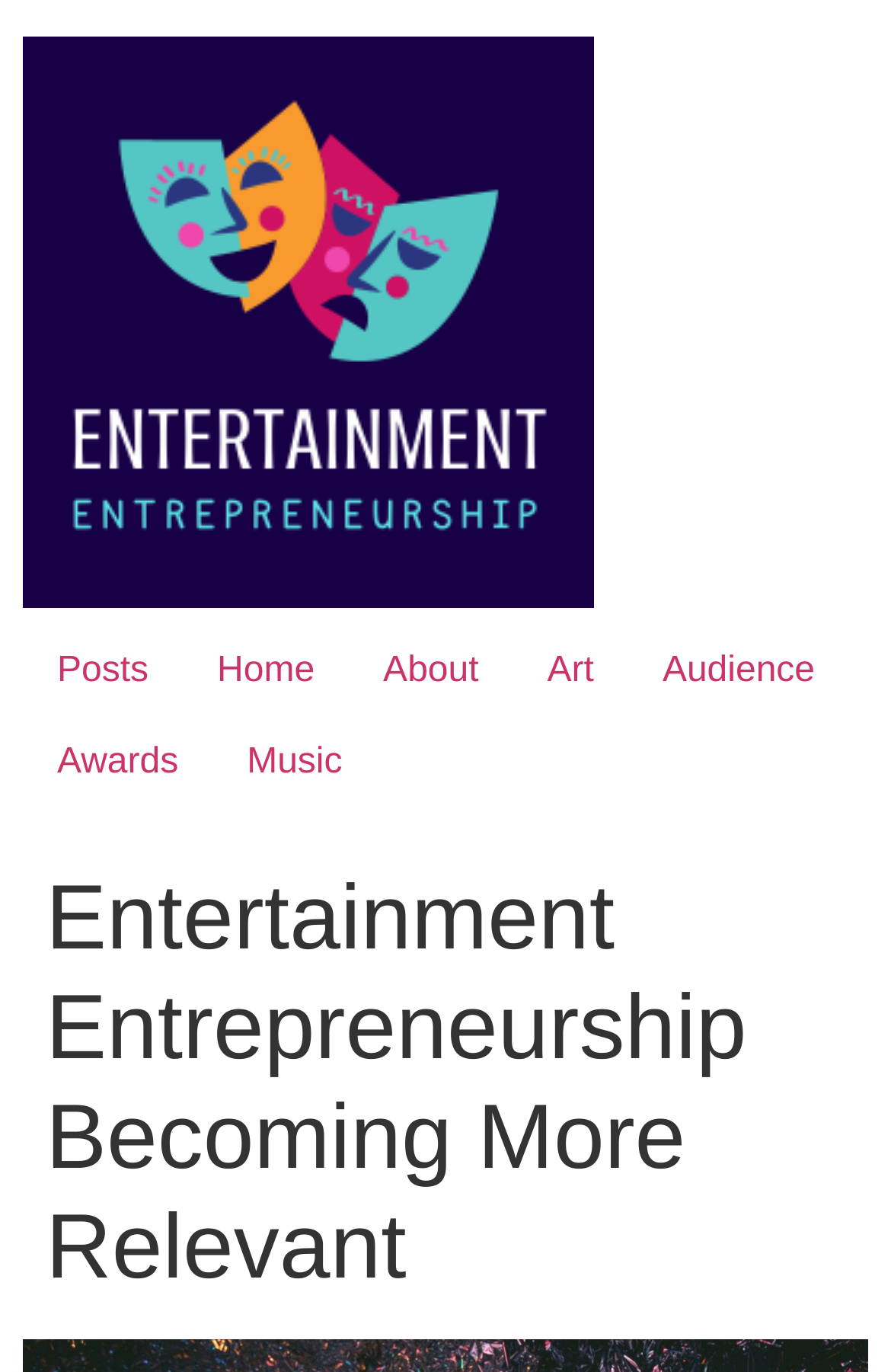For the given element description Awards, determine the bounding box coordinates of the UI element. The coordinates should follow the format (top-left x, top-left y, bottom-right x, bottom-right y) and be within the range of 0 to 1.

[0.026, 0.523, 0.239, 0.59]